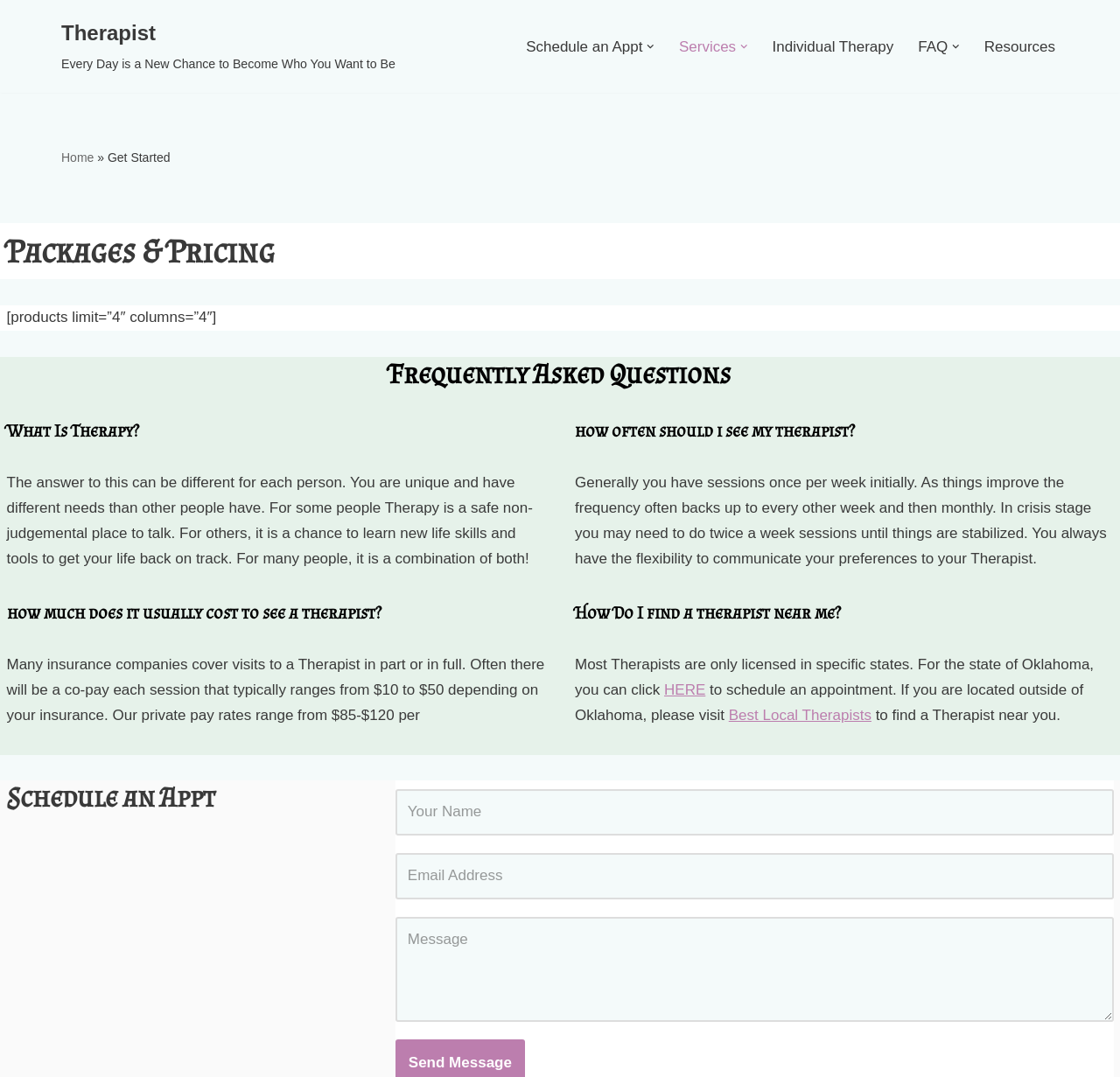How often should I see my therapist?
Answer briefly with a single word or phrase based on the image.

Once a week initially